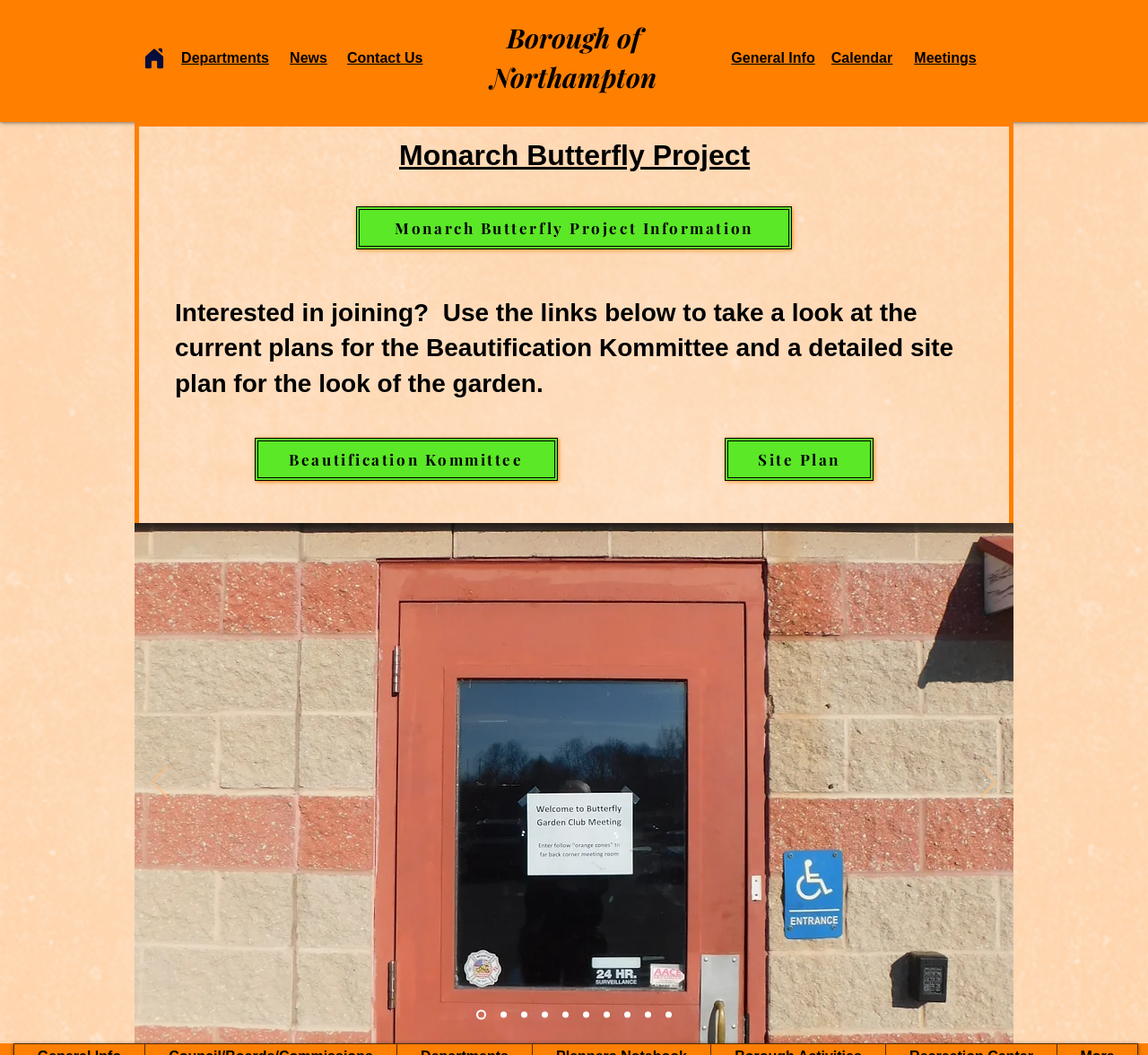Provide the bounding box coordinates in the format (top-left x, top-left y, bottom-right x, bottom-right y). All values are floating point numbers between 0 and 1. Determine the bounding box coordinate of the UI element described as: Beautification Kommittee

[0.222, 0.415, 0.486, 0.456]